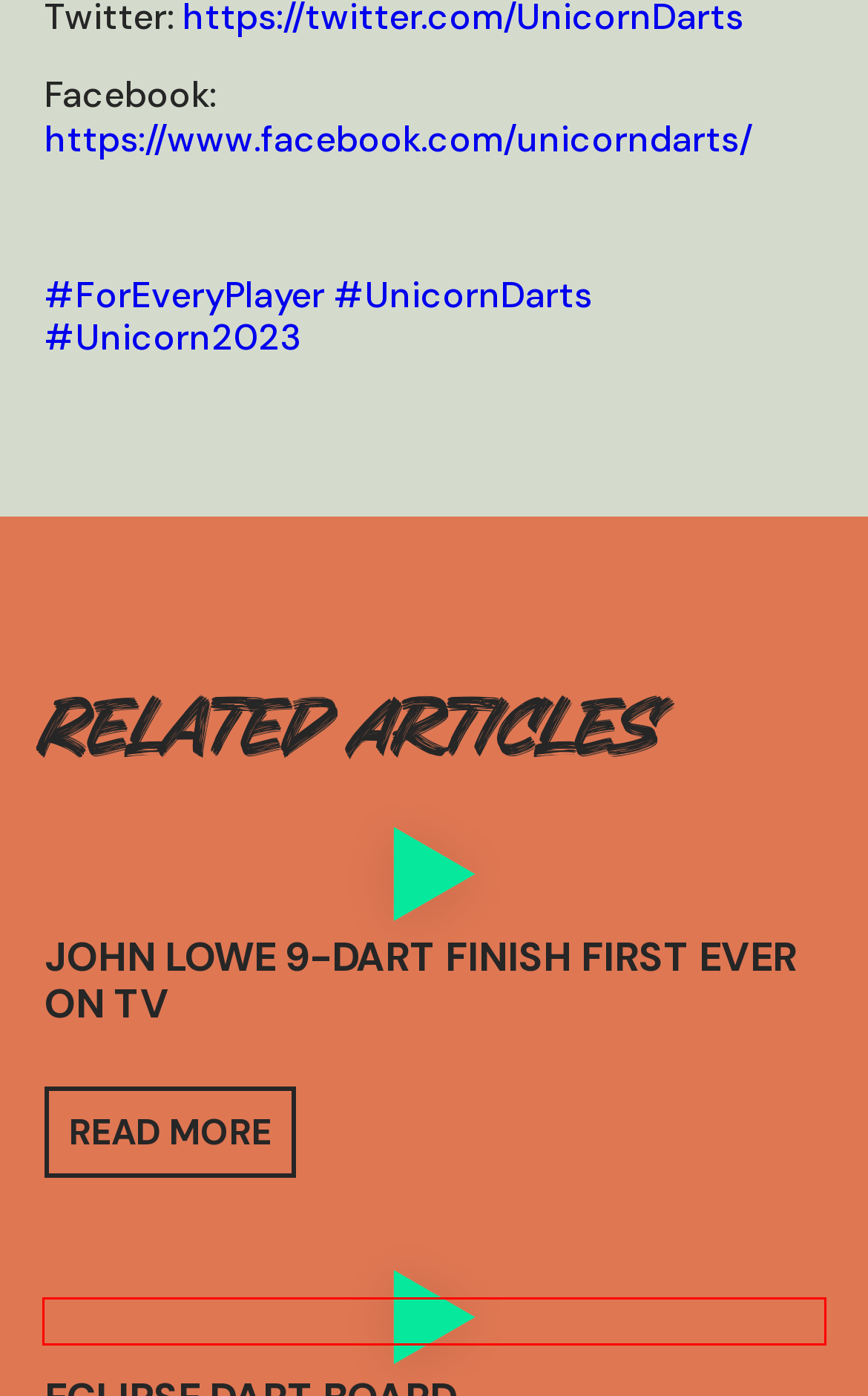Examine the screenshot of a webpage with a red bounding box around an element. Then, select the webpage description that best represents the new page after clicking the highlighted element. Here are the descriptions:
A. Terms and Conditions - Unicorn Darts
B. Eclipse Dart Board - Unicorn Darts
C. Contact us - Unicorn Darts
D. James Wade off to a steady start in Premier League campaign - Unicorn Darts
E. Homepage - Unicorn Darts - For Every Player
F. Unicorn - The Big Name In Darts
G. John Lowe 9-dart finish FIRST EVER ON TV - Unicorn Darts
H. Privacy Policy - Unicorn Darts

B